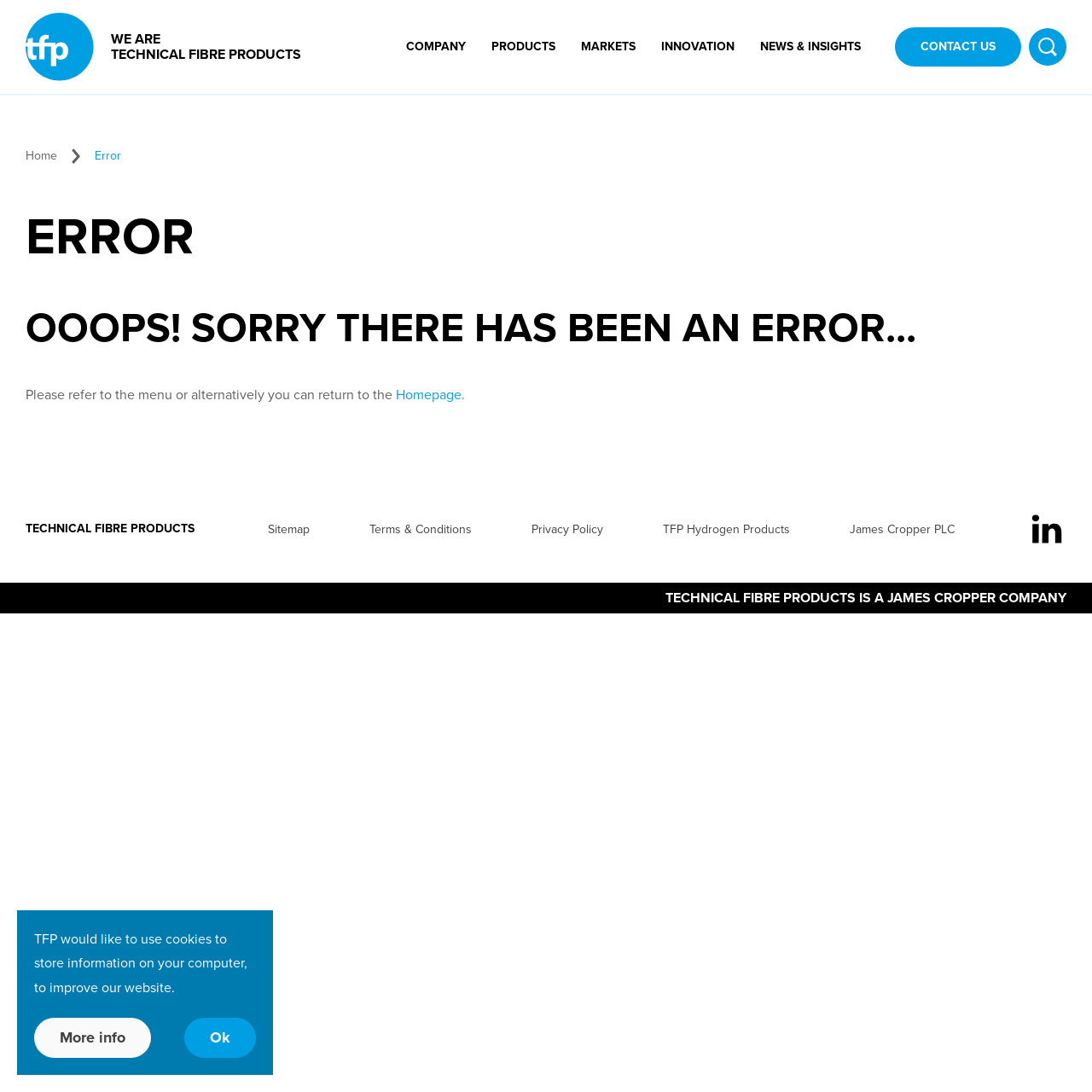Consider the image and give a detailed and elaborate answer to the question: 
What is the error message on the webpage?

The error message is displayed prominently on the webpage, indicating that an error has occurred. The full error message is 'OOOPS! SORRY THERE HAS BEEN AN ERROR...'. This message is likely to be displayed when the webpage encounters an unexpected issue.